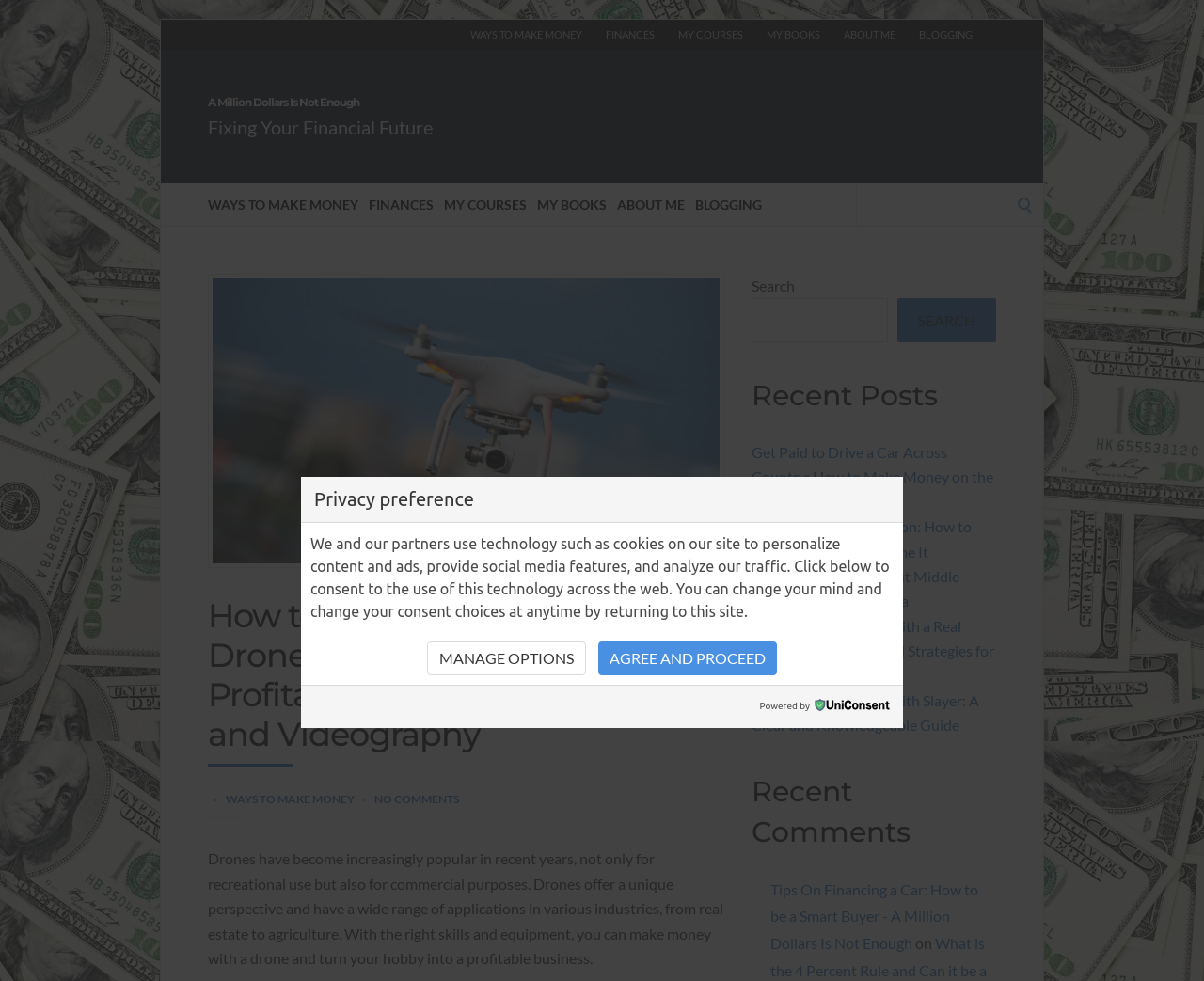Determine the bounding box coordinates of the clickable region to carry out the instruction: "Click on 'MY COURSES'".

[0.563, 0.02, 0.617, 0.05]